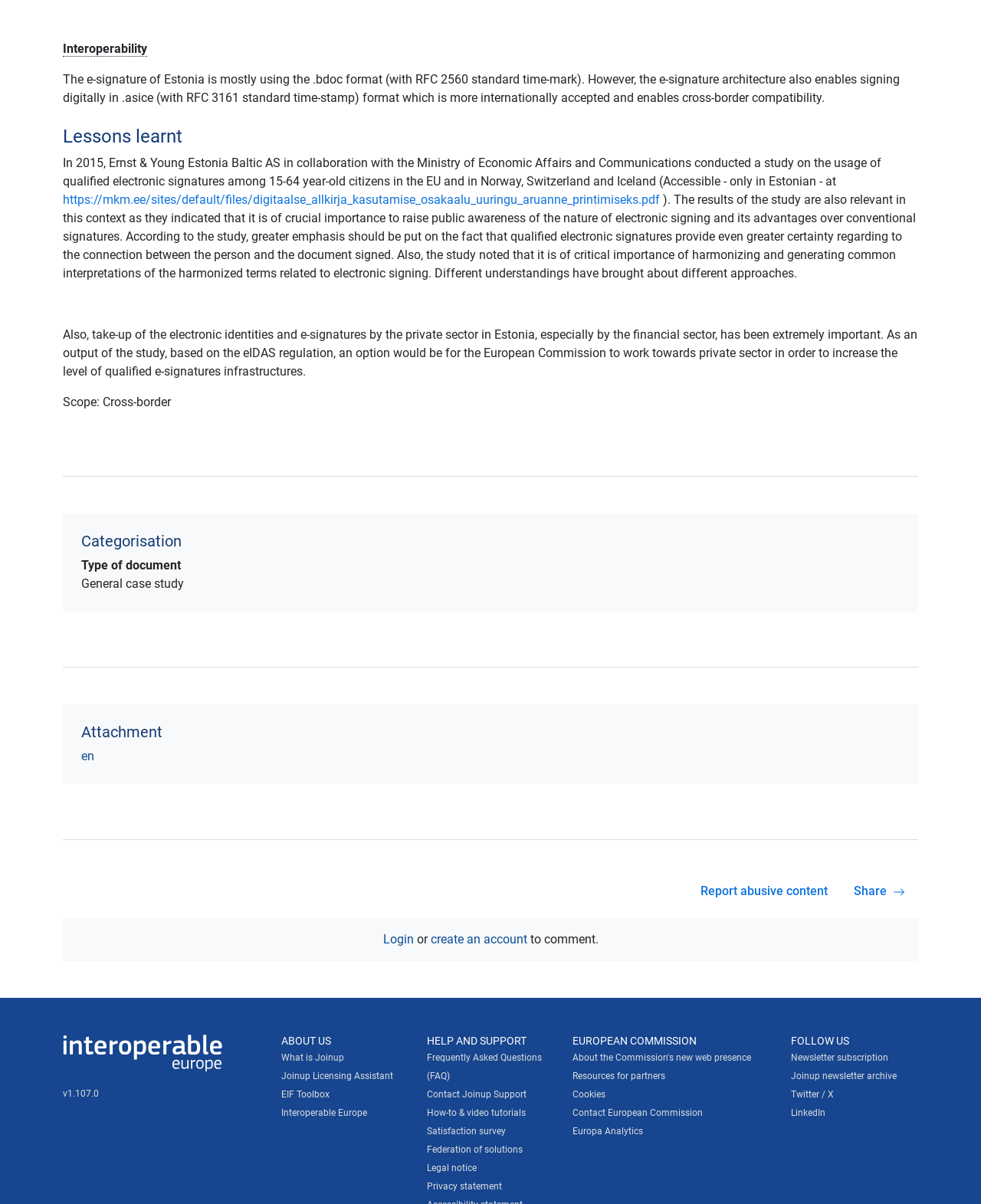Identify the bounding box coordinates of the region that should be clicked to execute the following instruction: "Click on the 'Login' button".

[0.39, 0.774, 0.421, 0.786]